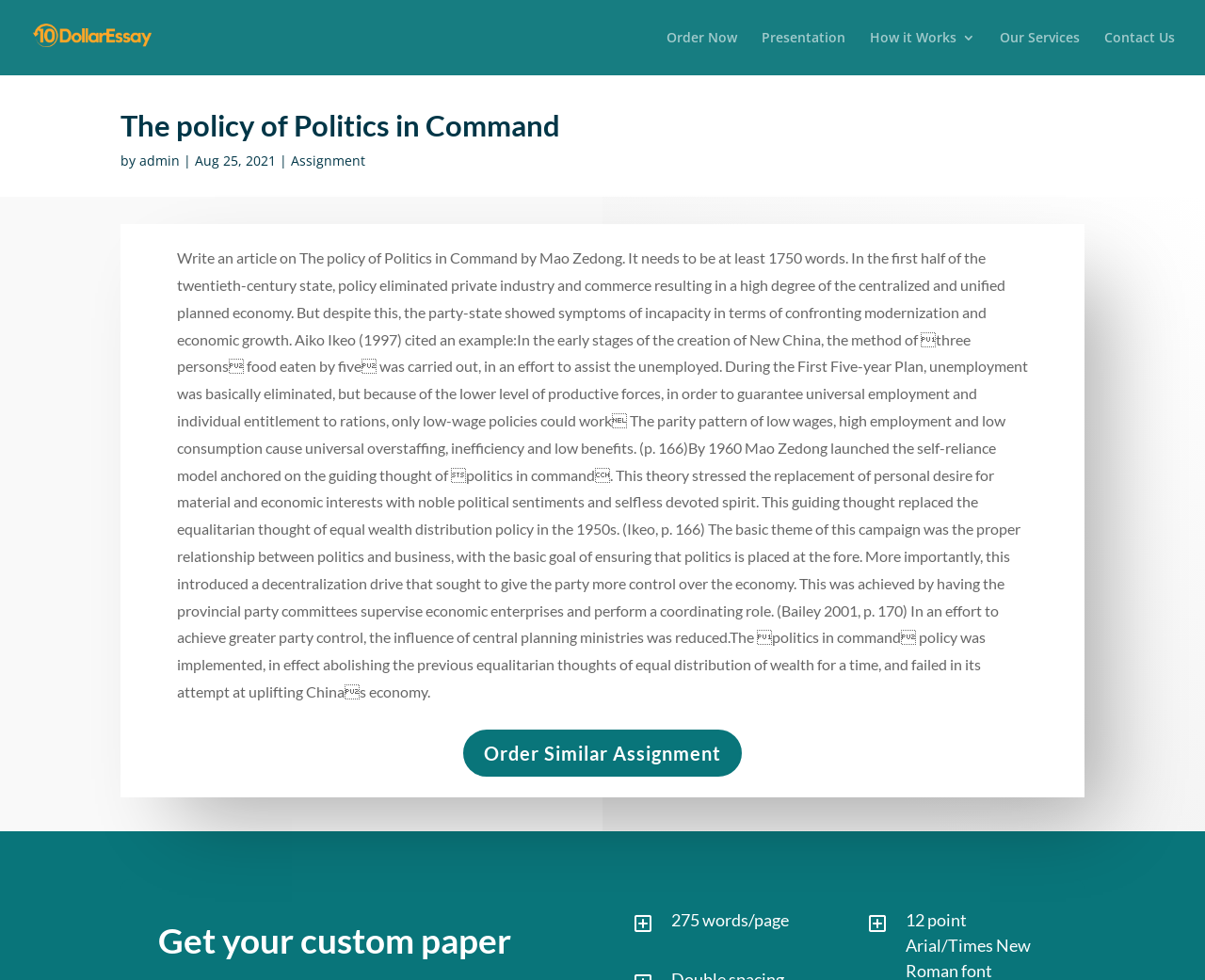What is the topic of the article on the webpage?
Respond with a short answer, either a single word or a phrase, based on the image.

The policy of Politics in Command by Mao Zedong